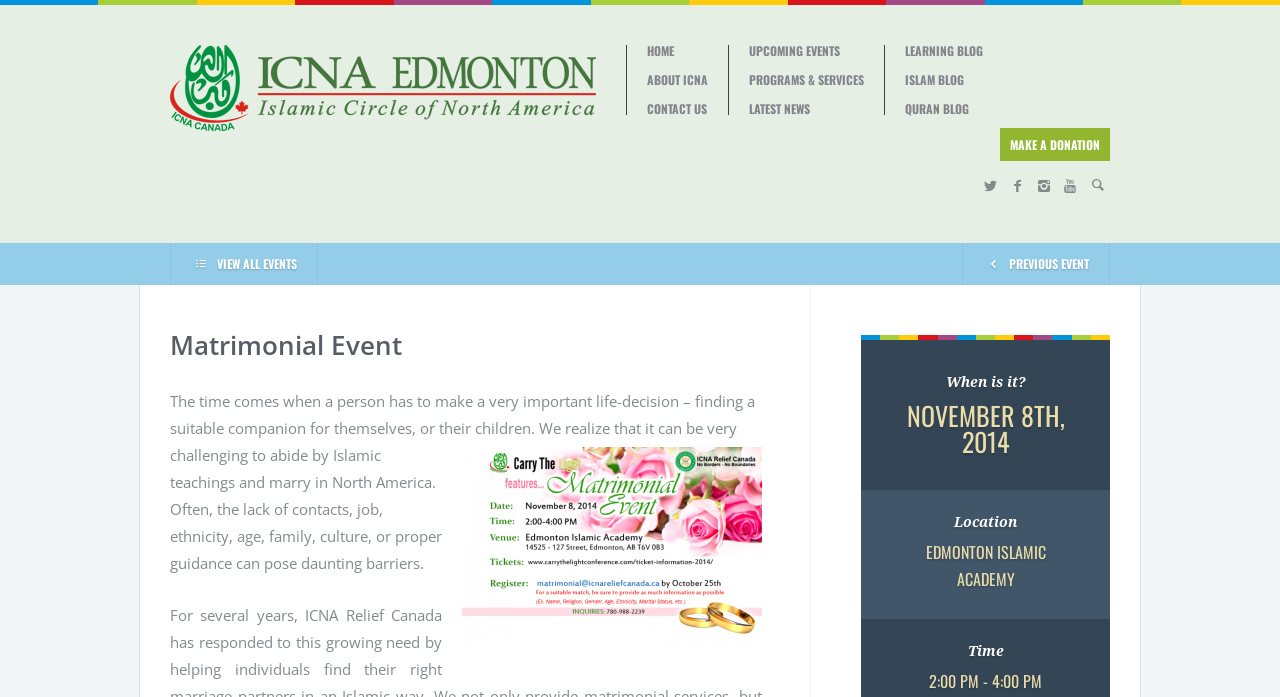Please specify the bounding box coordinates of the area that should be clicked to accomplish the following instruction: "check upcoming events". The coordinates should consist of four float numbers between 0 and 1, i.e., [left, top, right, bottom].

[0.585, 0.065, 0.675, 0.082]